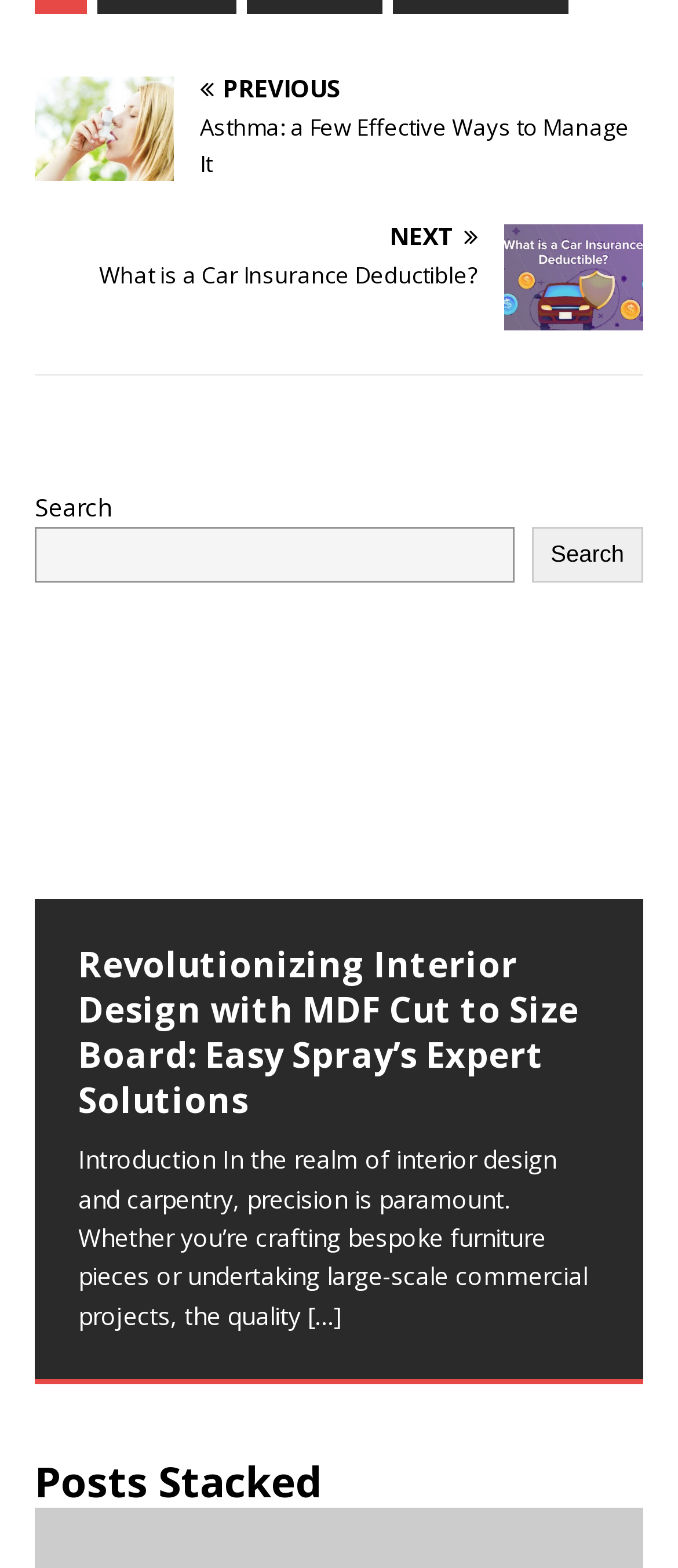Use a single word or phrase to answer the question:
How many links are in the second article?

2